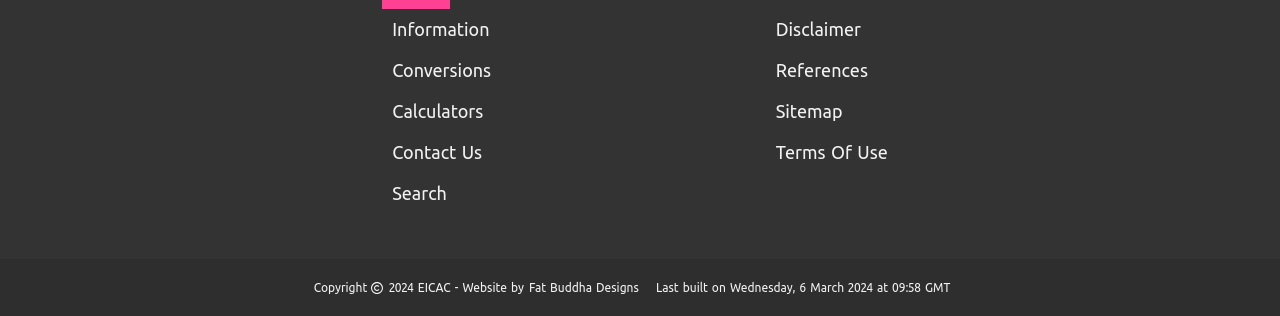Locate the bounding box coordinates of the area that needs to be clicked to fulfill the following instruction: "head to our Calculators page". The coordinates should be in the format of four float numbers between 0 and 1, namely [left, top, right, bottom].

[0.298, 0.288, 0.385, 0.416]